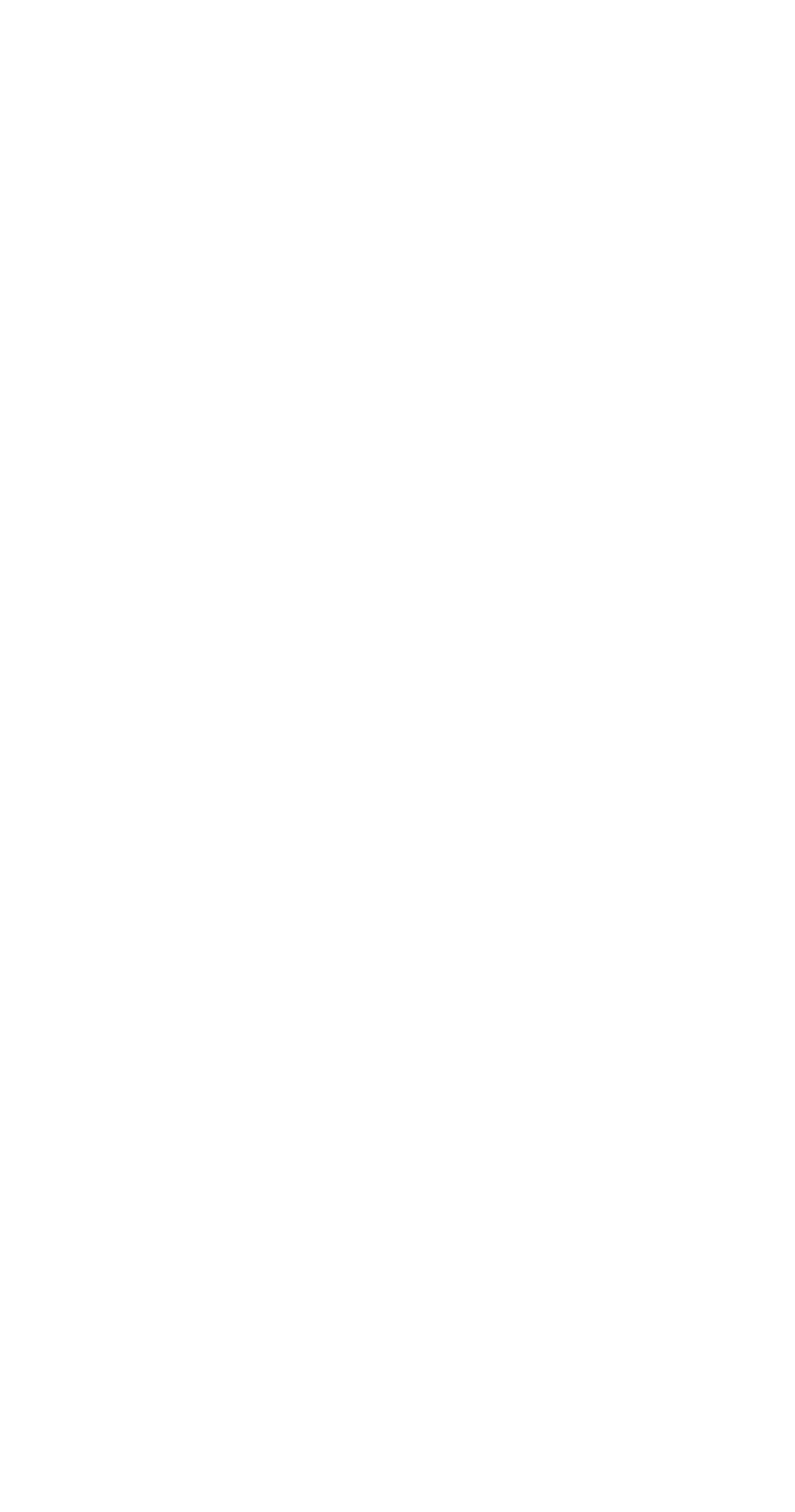Are there any locations outside of the United States? Examine the screenshot and reply using just one word or a brief phrase.

No